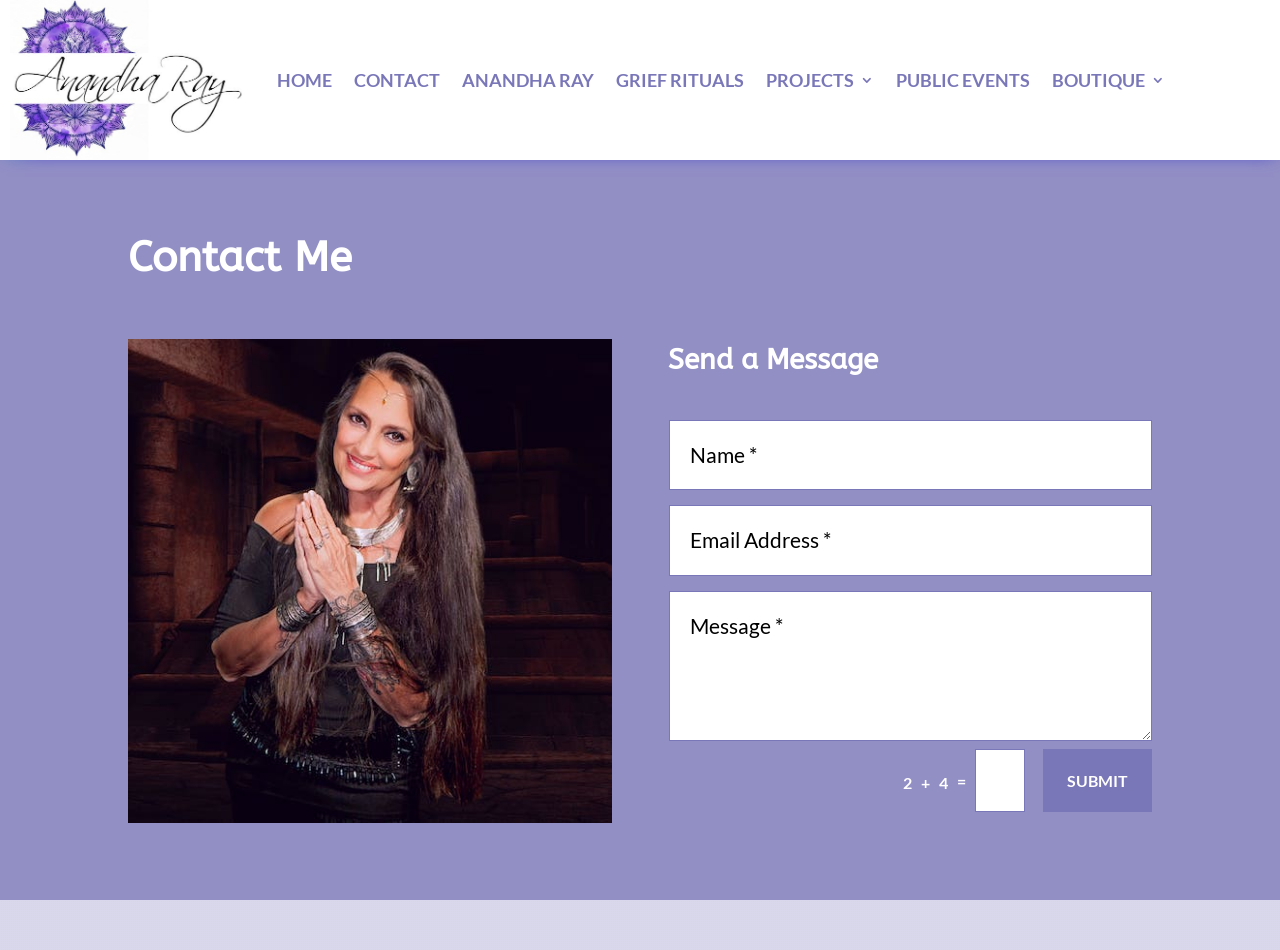Locate the bounding box coordinates of the clickable region to complete the following instruction: "submit the form."

[0.815, 0.788, 0.9, 0.855]